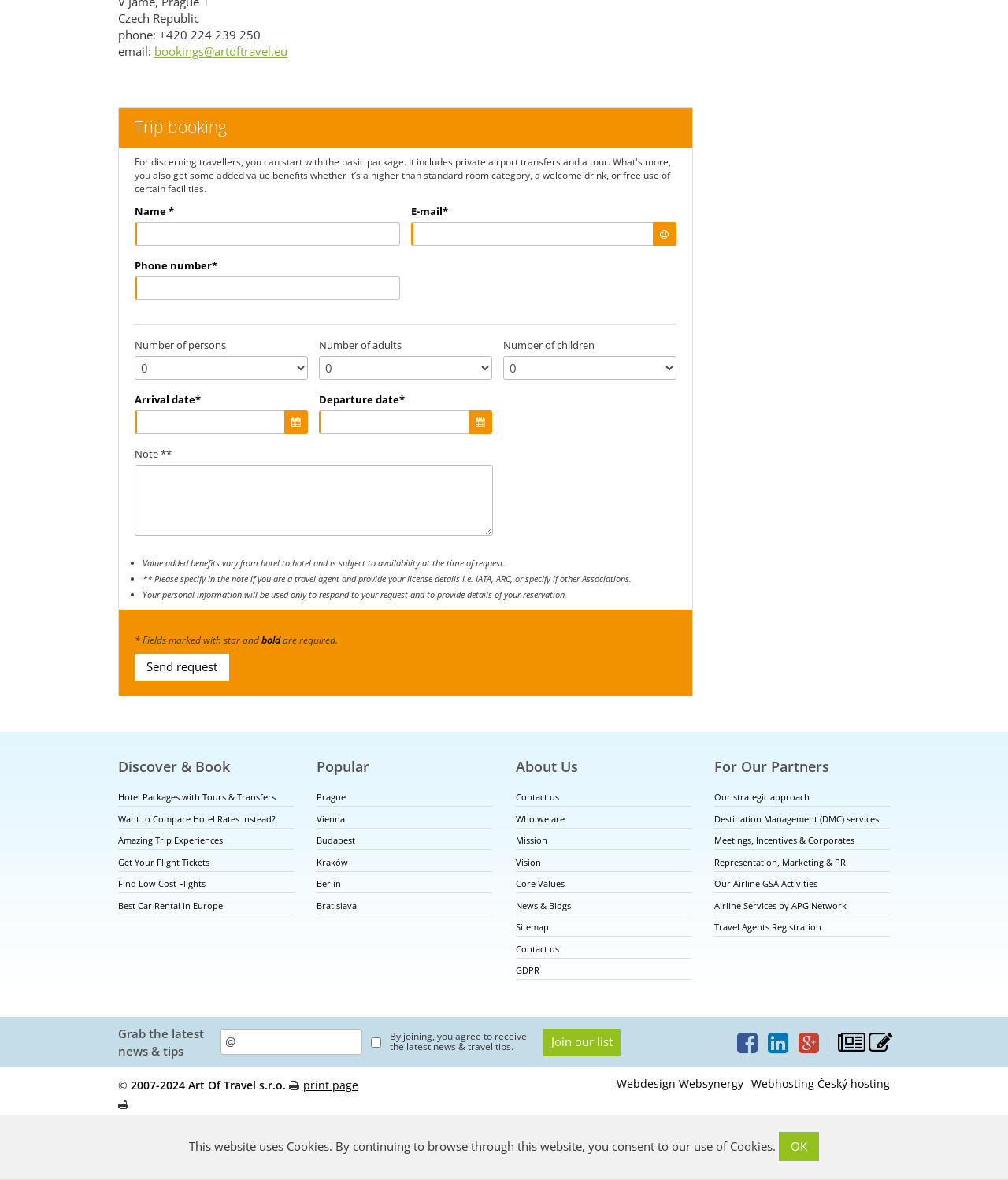Please identify the bounding box coordinates of the element that needs to be clicked to execute the following command: "Send a request". Provide the bounding box using four float numbers between 0 and 1, formatted as [left, top, right, bottom].

[0.134, 0.554, 0.228, 0.577]